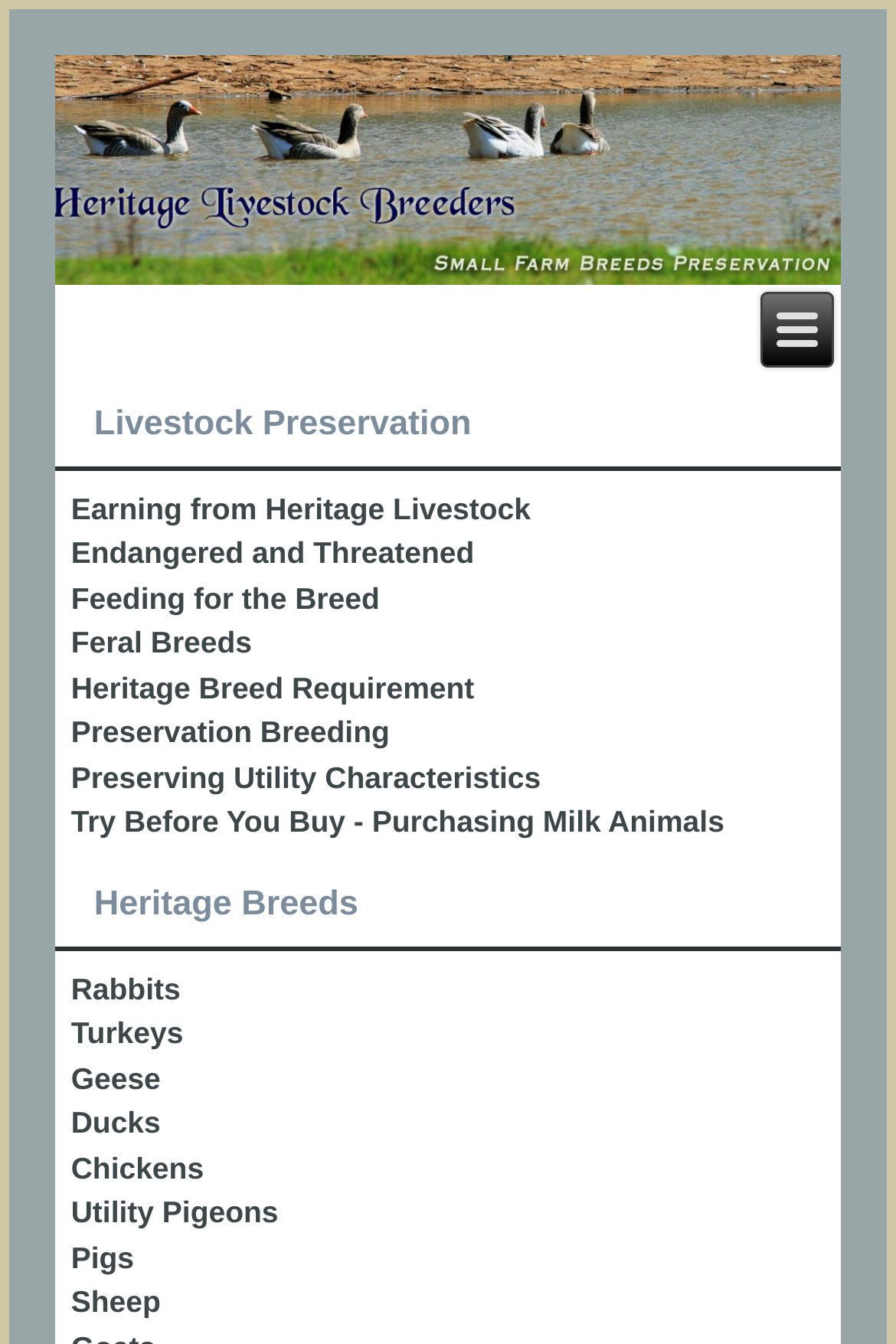How many links are under 'Livestock Preservation'?
Using the image, respond with a single word or phrase.

7